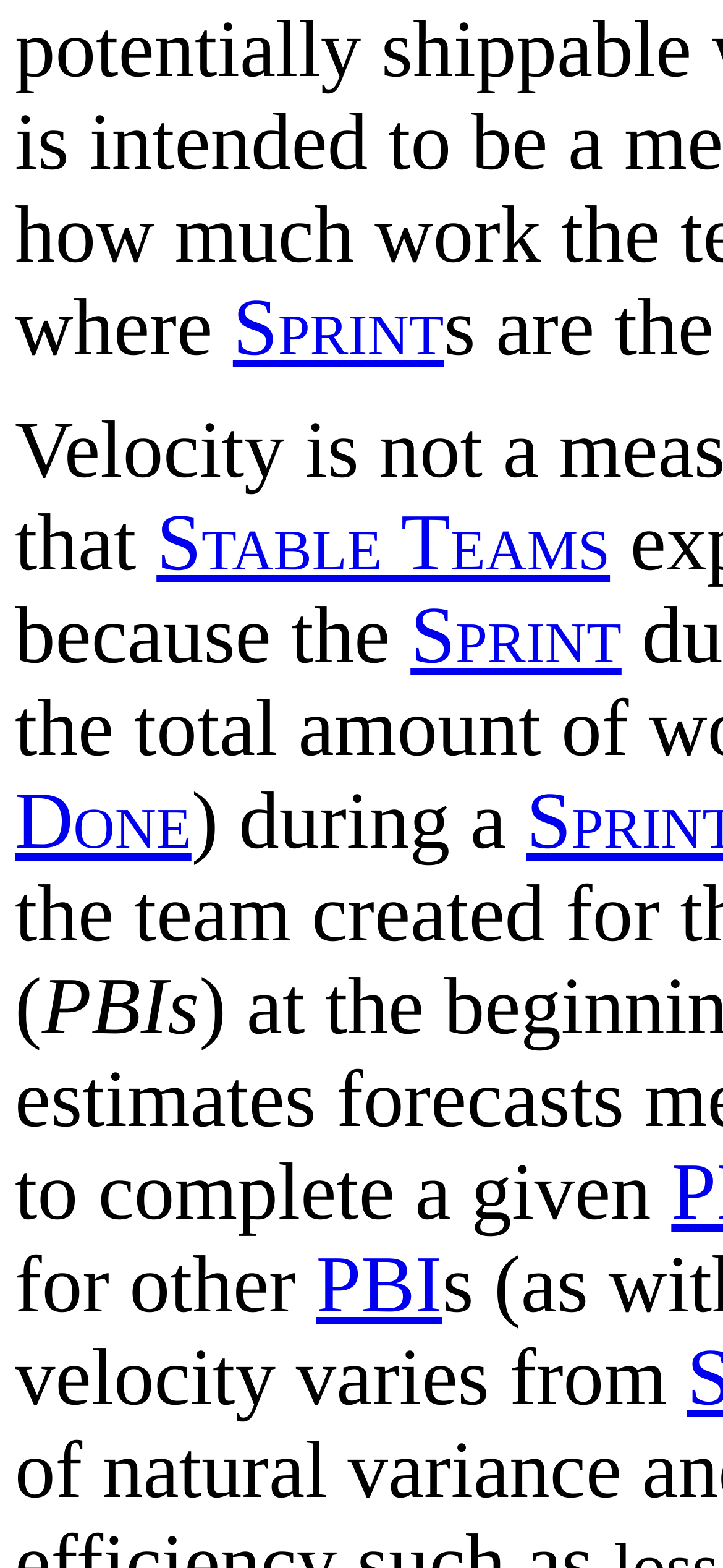Using the provided element description "Stable Teams", determine the bounding box coordinates of the UI element.

[0.216, 0.318, 0.844, 0.375]